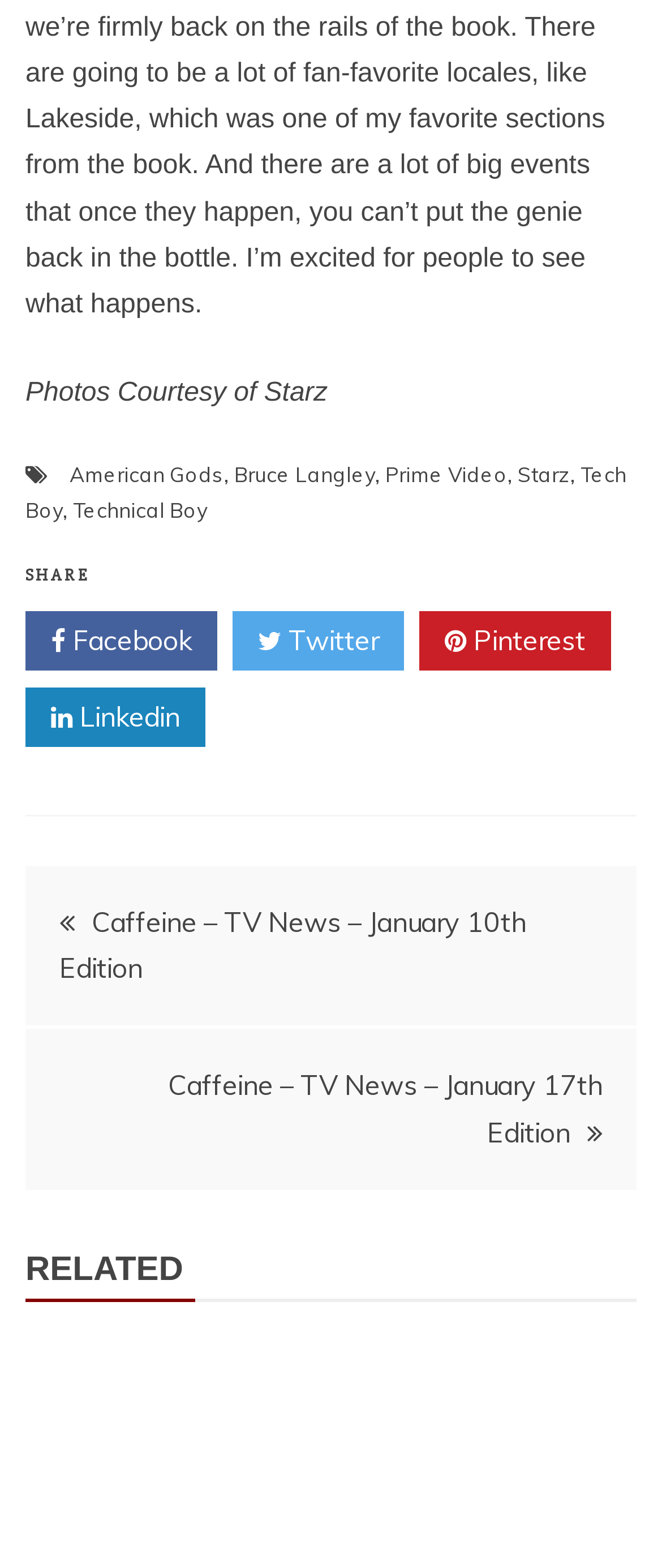Locate the bounding box coordinates of the area to click to fulfill this instruction: "Explore RELATED". The bounding box should be presented as four float numbers between 0 and 1, in the order [left, top, right, bottom].

[0.038, 0.791, 0.962, 0.83]